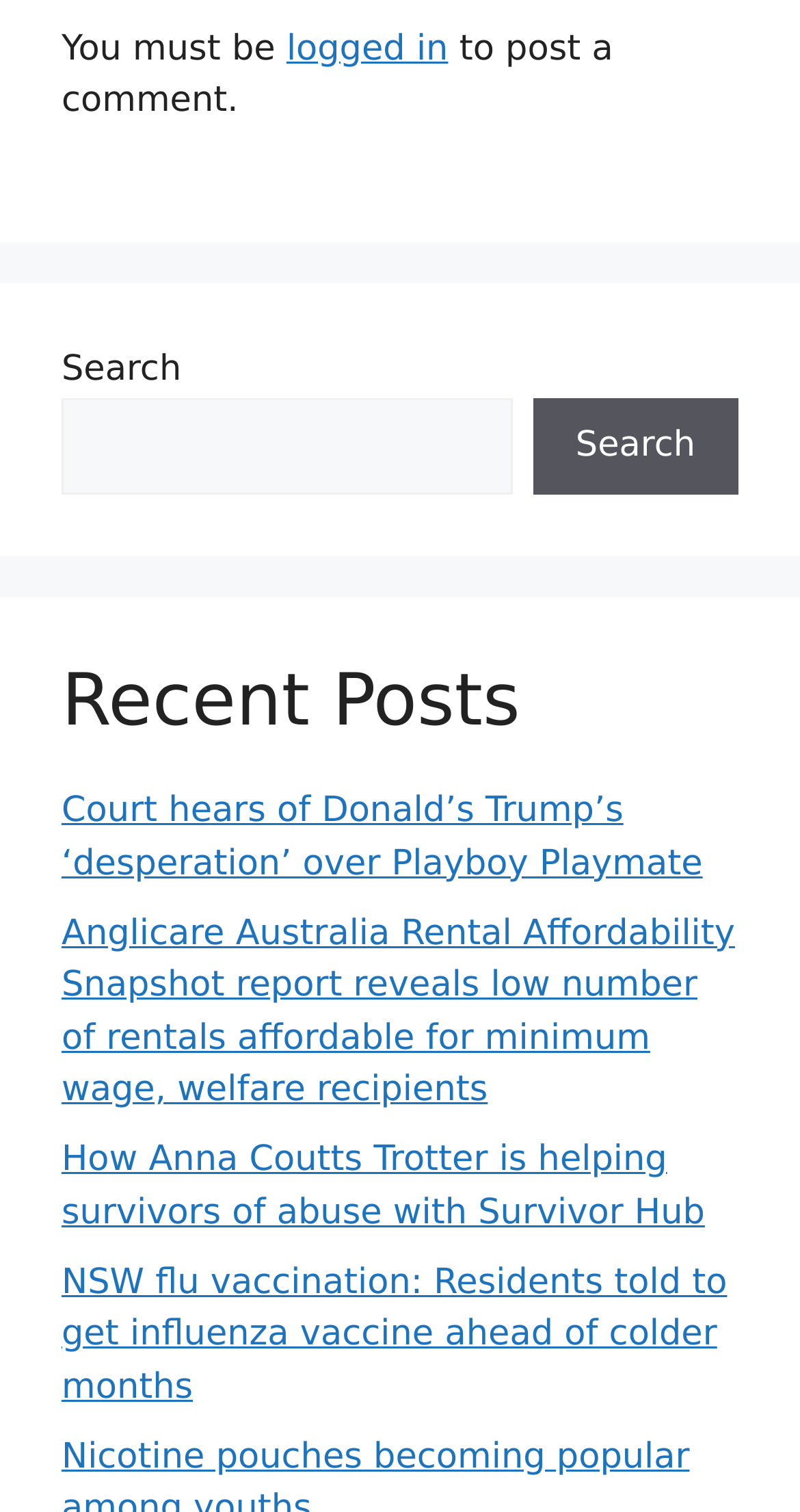How many posts are displayed on the webpage?
Observe the image and answer the question with a one-word or short phrase response.

4